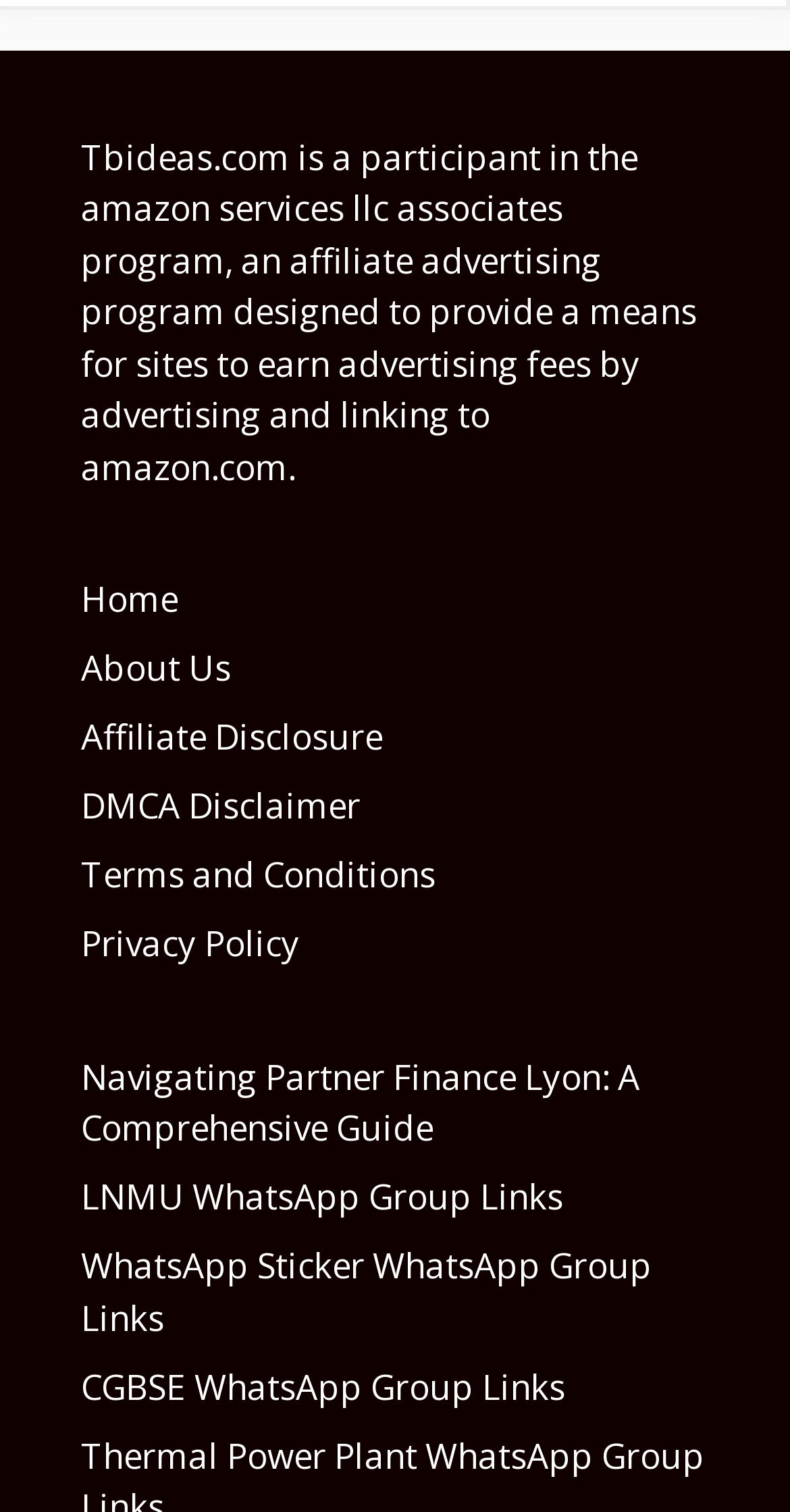Determine the bounding box coordinates for the clickable element required to fulfill the instruction: "read about us". Provide the coordinates as four float numbers between 0 and 1, i.e., [left, top, right, bottom].

[0.103, 0.426, 0.292, 0.457]